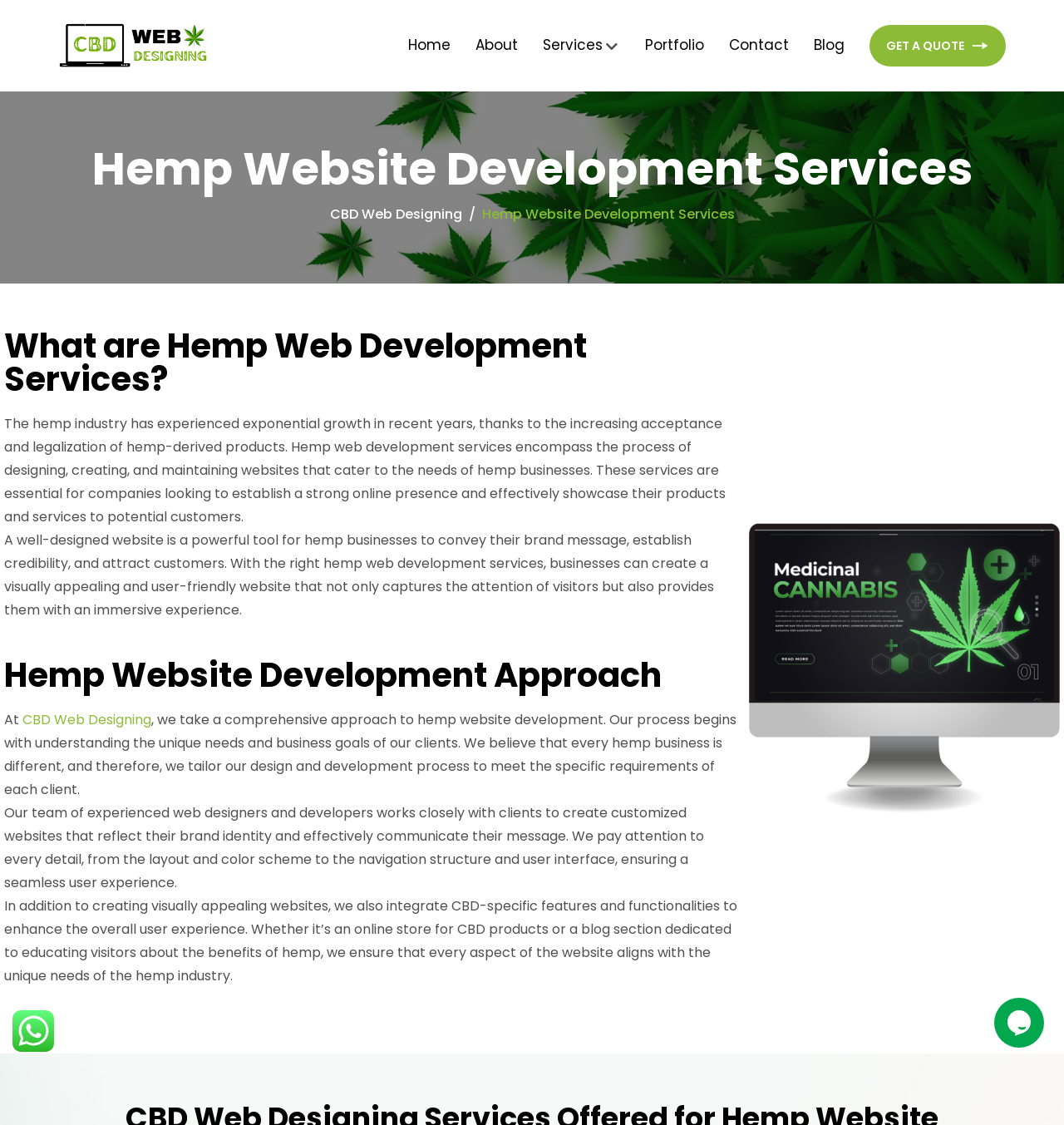Analyze and describe the webpage in a detailed narrative.

The webpage is about hemp website development services, specifically catering to the needs of hemp businesses. At the top left corner, there is a logo of "CBD Web Designing" accompanied by a link to the homepage. Next to it, there is a navigation menu with links to "Home", "About", "Services", "Portfolio", "Contact", "Blog", and "GET A QUOTE". The "GET A QUOTE" button is prominent and stands out.

Below the navigation menu, there is a heading that reads "Hemp Website Development Services". Underneath, there is a brief introduction to hemp web development services, explaining that they encompass designing, creating, and maintaining websites for hemp businesses. This section also highlights the importance of a well-designed website for hemp businesses to establish a strong online presence.

Further down, there is a section titled "What are Hemp Web Development Services?" which provides a detailed explanation of the services, including designing, creating, and maintaining websites that cater to the needs of hemp businesses. This section also emphasizes the benefits of a well-designed website for hemp businesses.

The next section is titled "Hemp Website Development Approach" and describes the approach taken by CBD Web Designing in developing websites for hemp businesses. This section explains that they take a comprehensive approach, understanding the unique needs and business goals of each client, and tailoring their design and development process to meet those specific requirements.

Throughout the webpage, there are several paragraphs of text that provide more information about hemp web development services and the approach taken by CBD Web Designing. There are also a few images scattered throughout the page, including a logo and a chat widget at the bottom right corner.